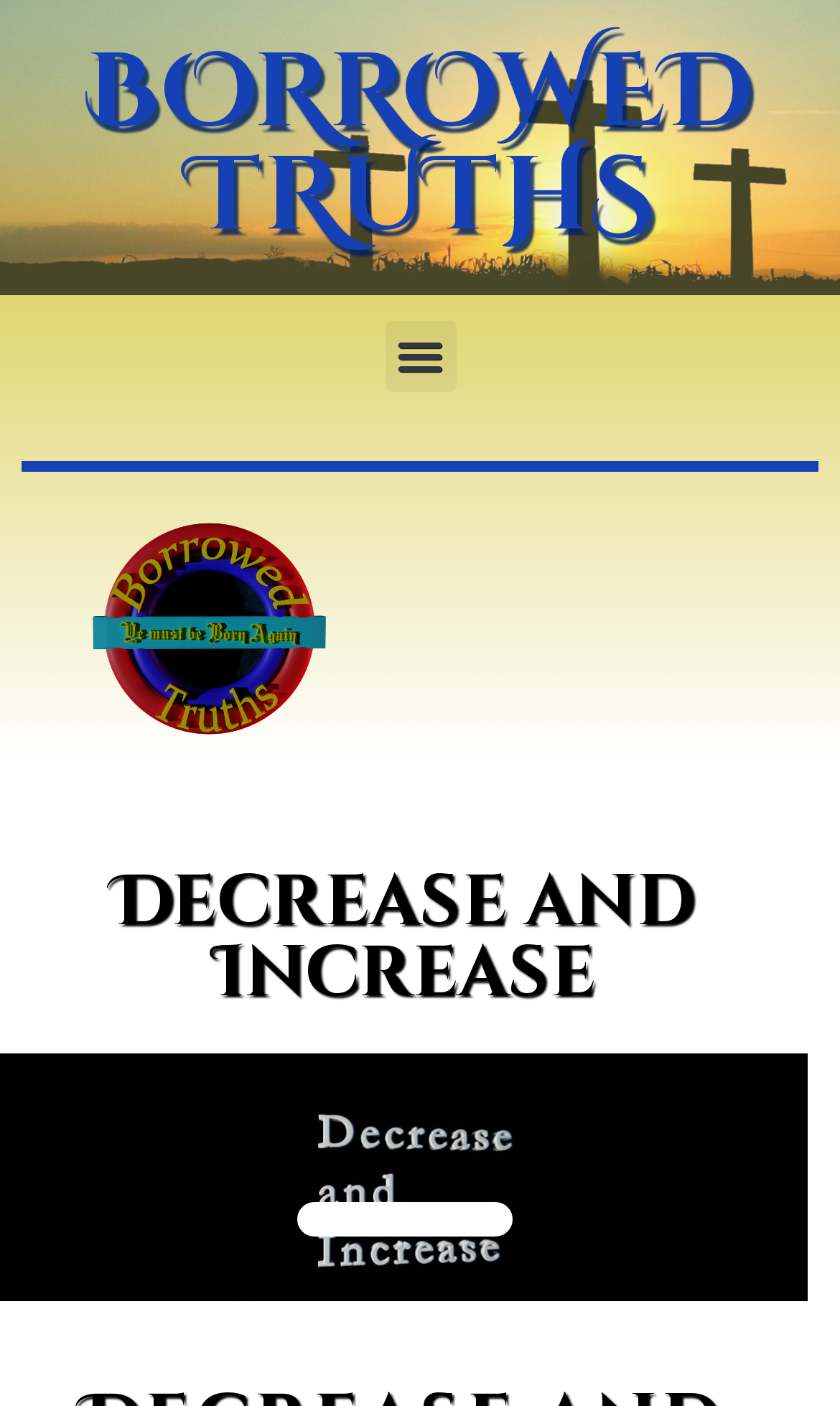Answer this question in one word or a short phrase: What is the text of the main heading?

BORROWED TRUTHS